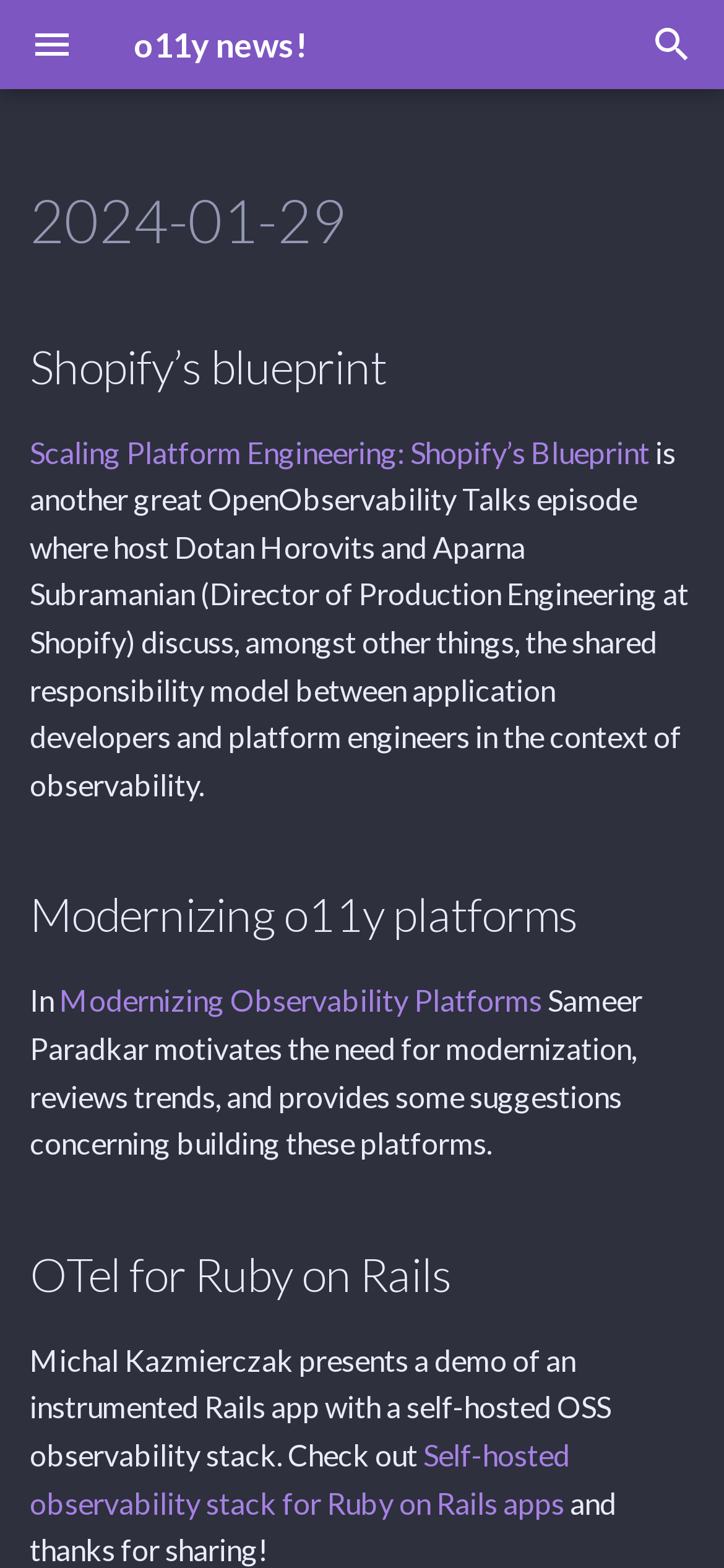Could you locate the bounding box coordinates for the section that should be clicked to accomplish this task: "Go to June 2024".

[0.0, 0.133, 0.621, 0.189]